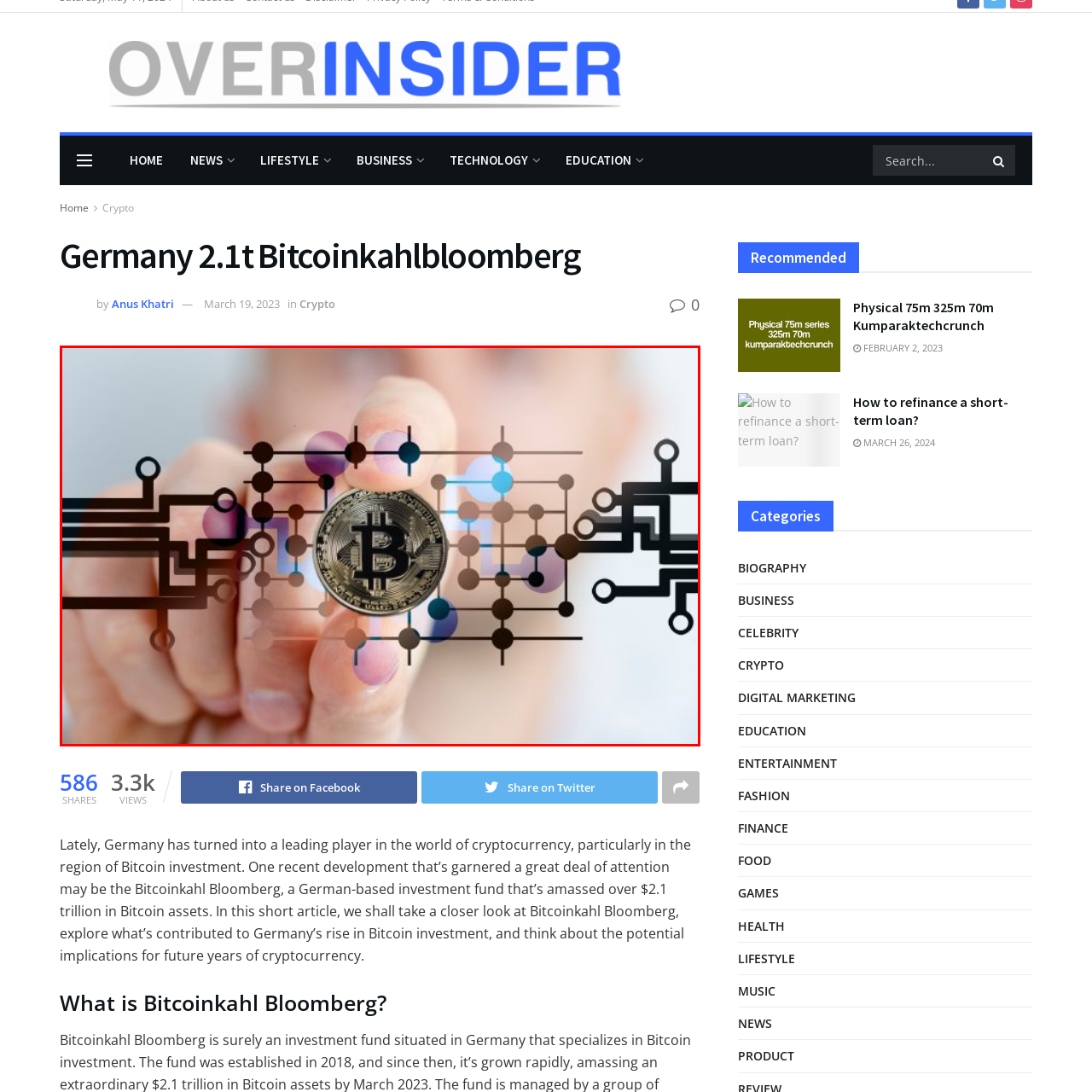Please analyze the image enclosed within the red bounding box and provide a comprehensive answer to the following question based on the image: What is the significance of the blurred background?

The blurred background in the image serves to focus the viewer's attention on the Bitcoin, highlighting its significance and importance in the context of cryptocurrency discussions, particularly in light of recent developments such as Germany's growing influence in Bitcoin investments.